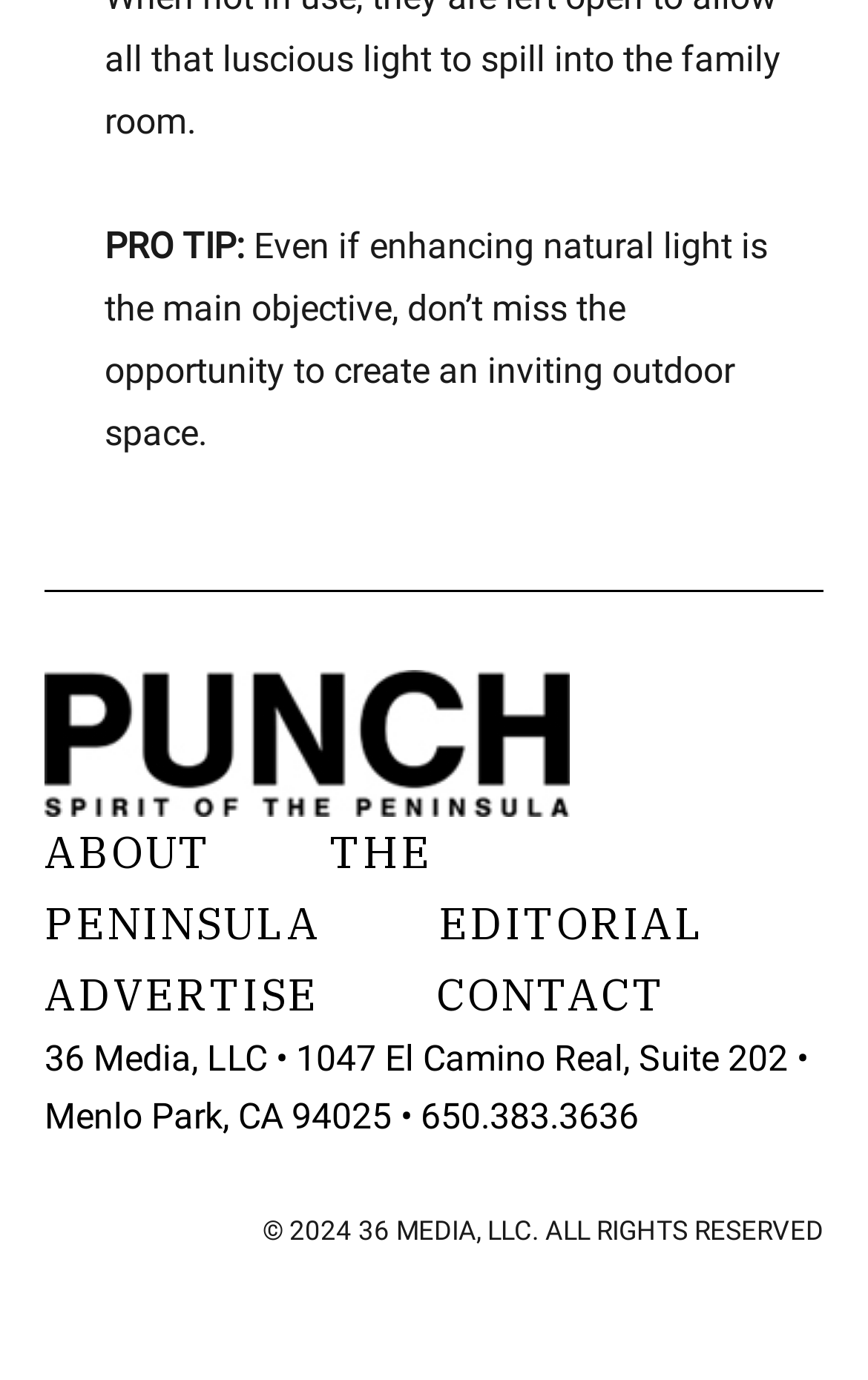Please locate the UI element described by "The Peninsula" and provide its bounding box coordinates.

[0.051, 0.594, 0.497, 0.69]